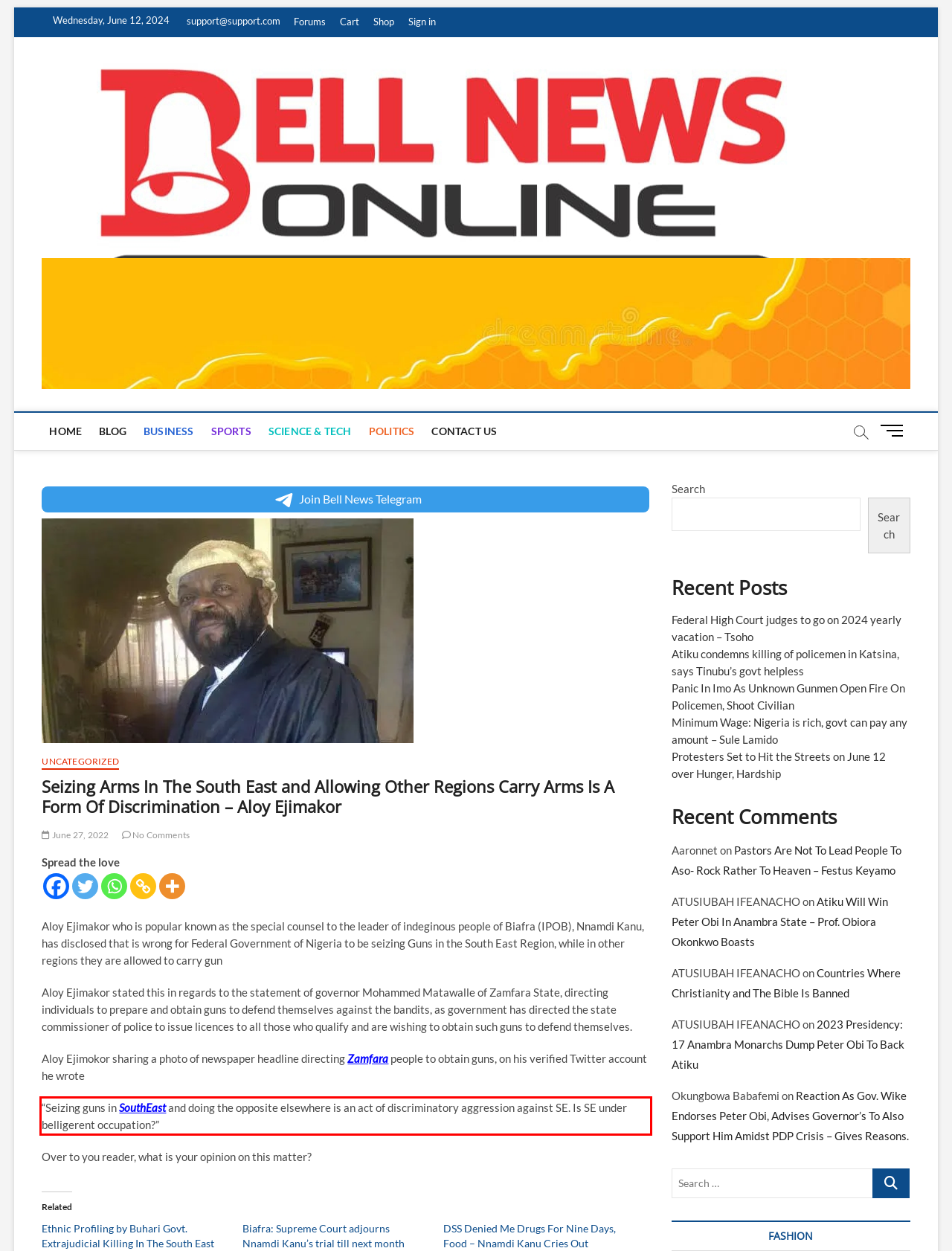Please use OCR to extract the text content from the red bounding box in the provided webpage screenshot.

“Seizing guns in SouthEast and doing the opposite elsewhere is an act of discriminatory aggression against SE. Is SE under belligerent occupation?”